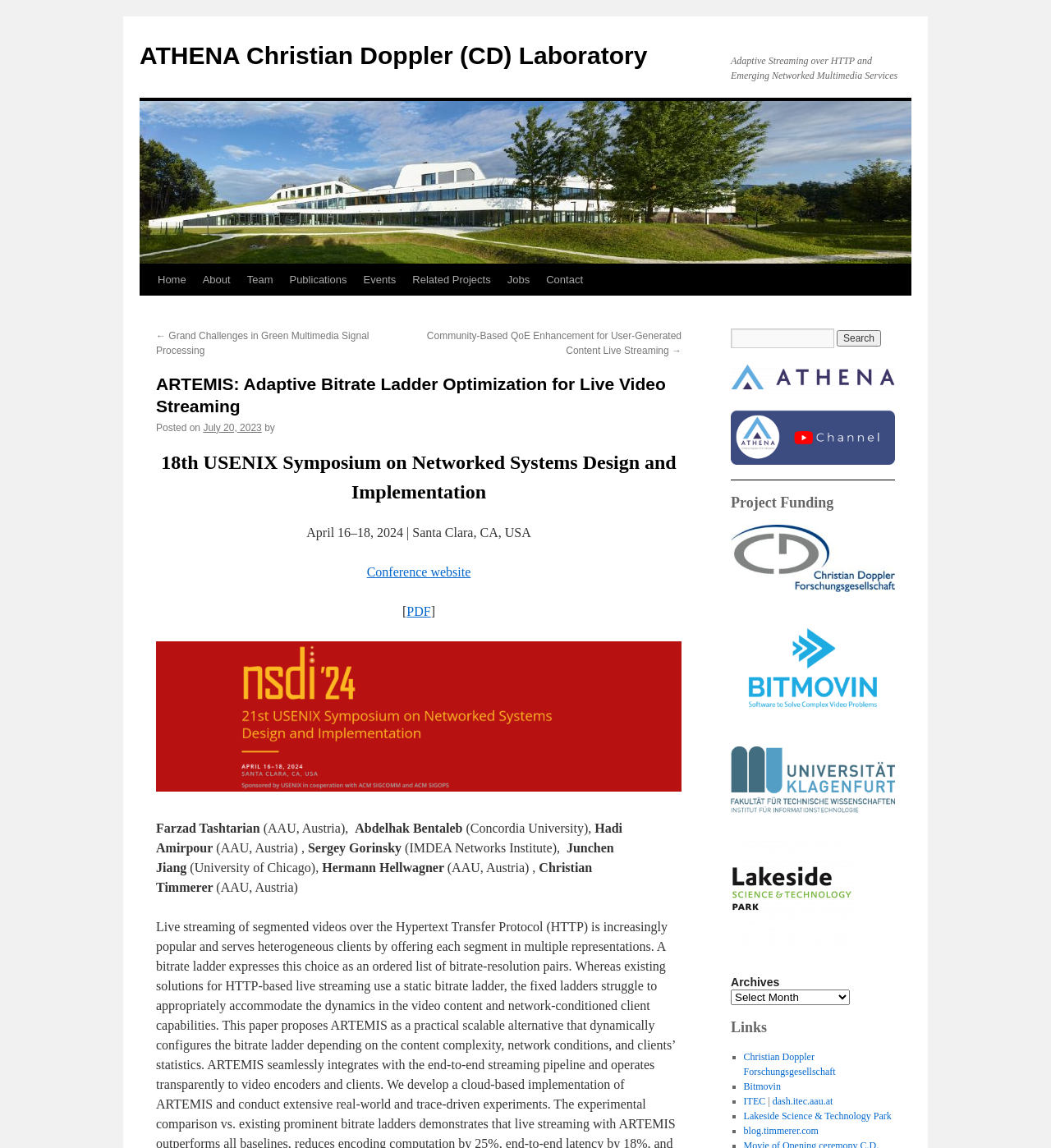How many authors are listed for the ARTEMIS project?
Look at the image and respond with a one-word or short phrase answer.

7